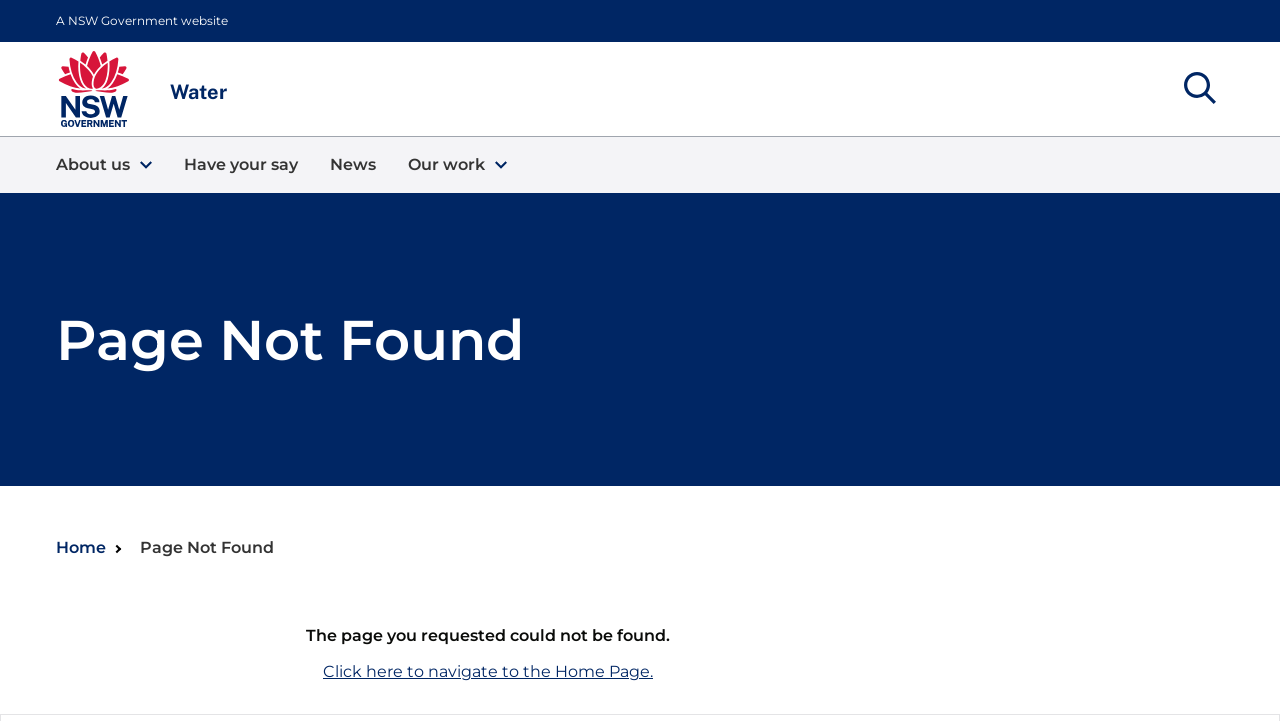Please determine the heading text of this webpage.

Page Not Found